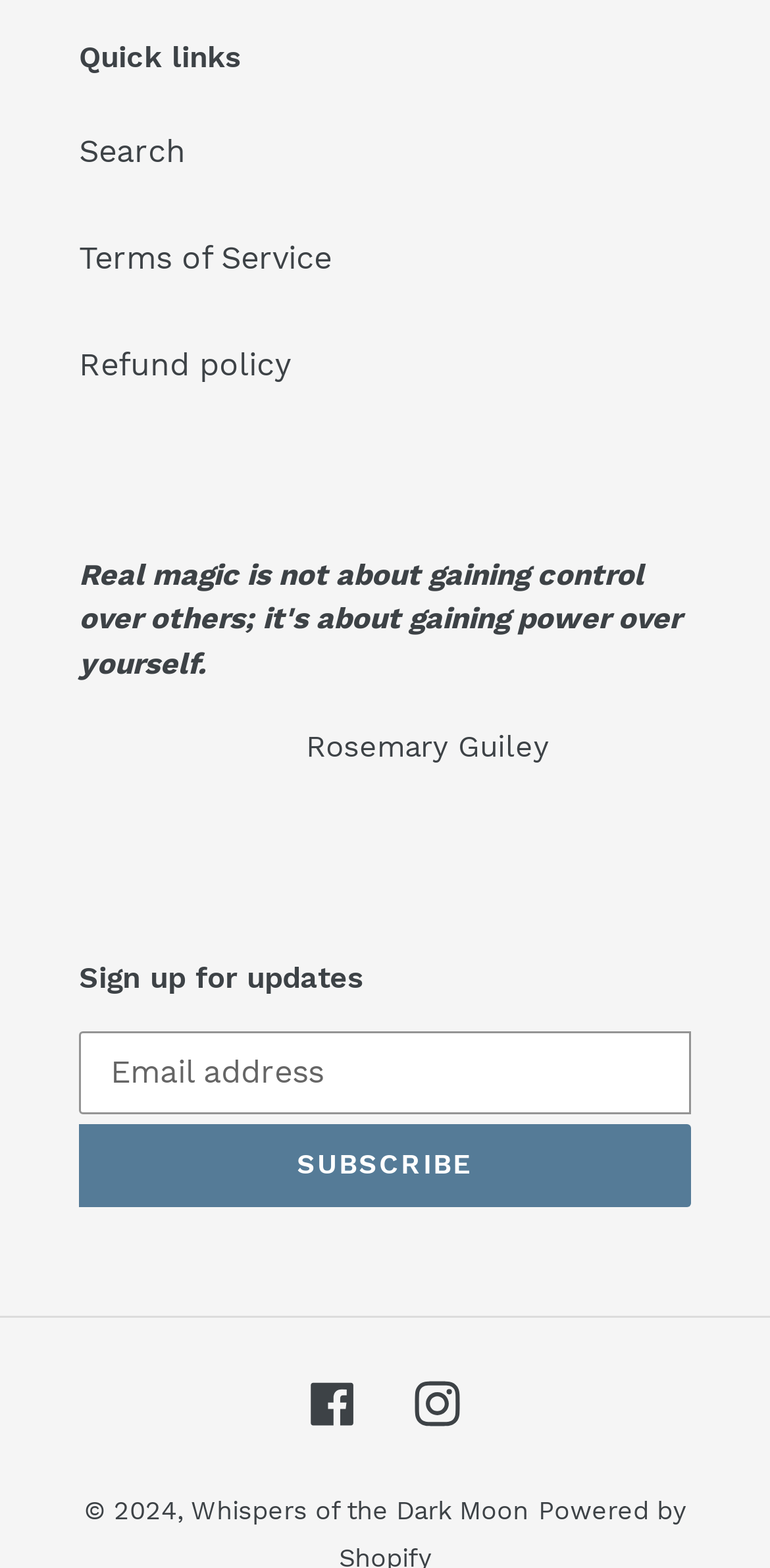Please specify the bounding box coordinates of the region to click in order to perform the following instruction: "Check copyright information".

[0.109, 0.954, 0.247, 0.973]